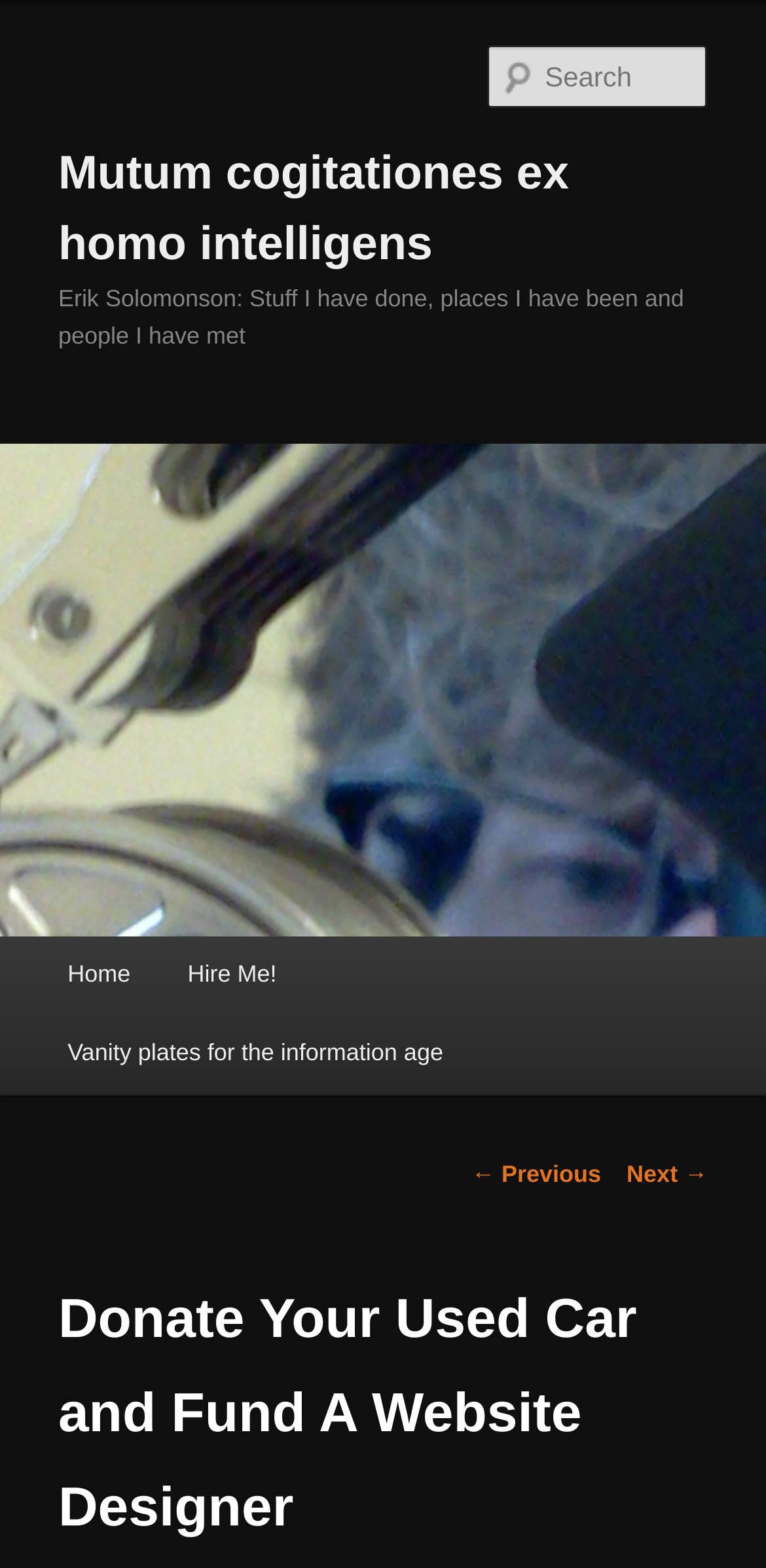Produce a meticulous description of the webpage.

The webpage is about Erik Solomonson, a website designer, and his personal website. At the top, there is a link to skip to the primary content. Below that, there is a heading with the title "Mutum cogitationes ex homo intelligens" which is also a link. 

To the right of the title, there is a large image that spans the entire width of the page, also with the same title. Below the image, there is a search box labeled "Search" on the right side of the page. 

On the left side of the page, there is a main menu with links to "Home", "Hire Me!", and "Vanity plates for the information age". Below the main menu, there are links to navigate through posts, with "← Previous" and "Next →" buttons. 

The page also has a heading that reads "Erik Solomonson: Stuff I have done, places I have been and people I have met", which is located below the title and above the image. There are a total of 7 links on the page, including the main menu items and the post navigation links.